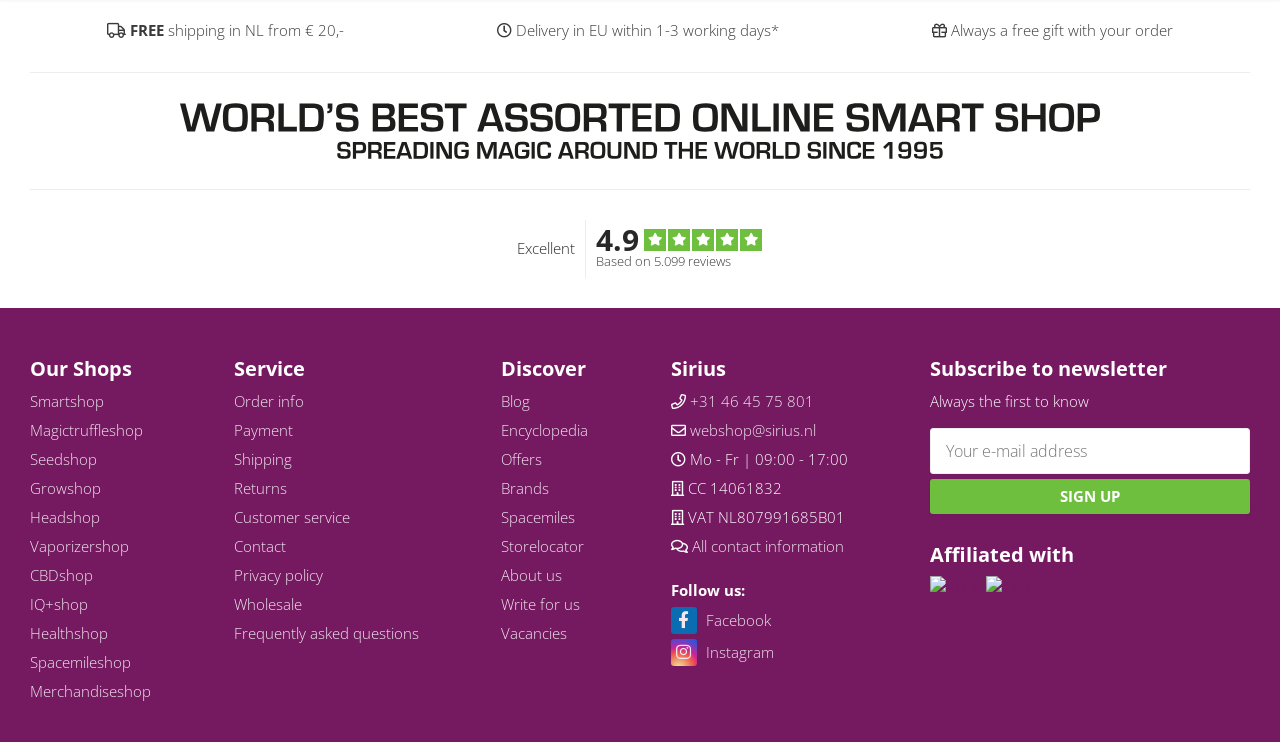Identify the bounding box for the described UI element: "+31 46 45 75 801".

[0.539, 0.527, 0.636, 0.554]